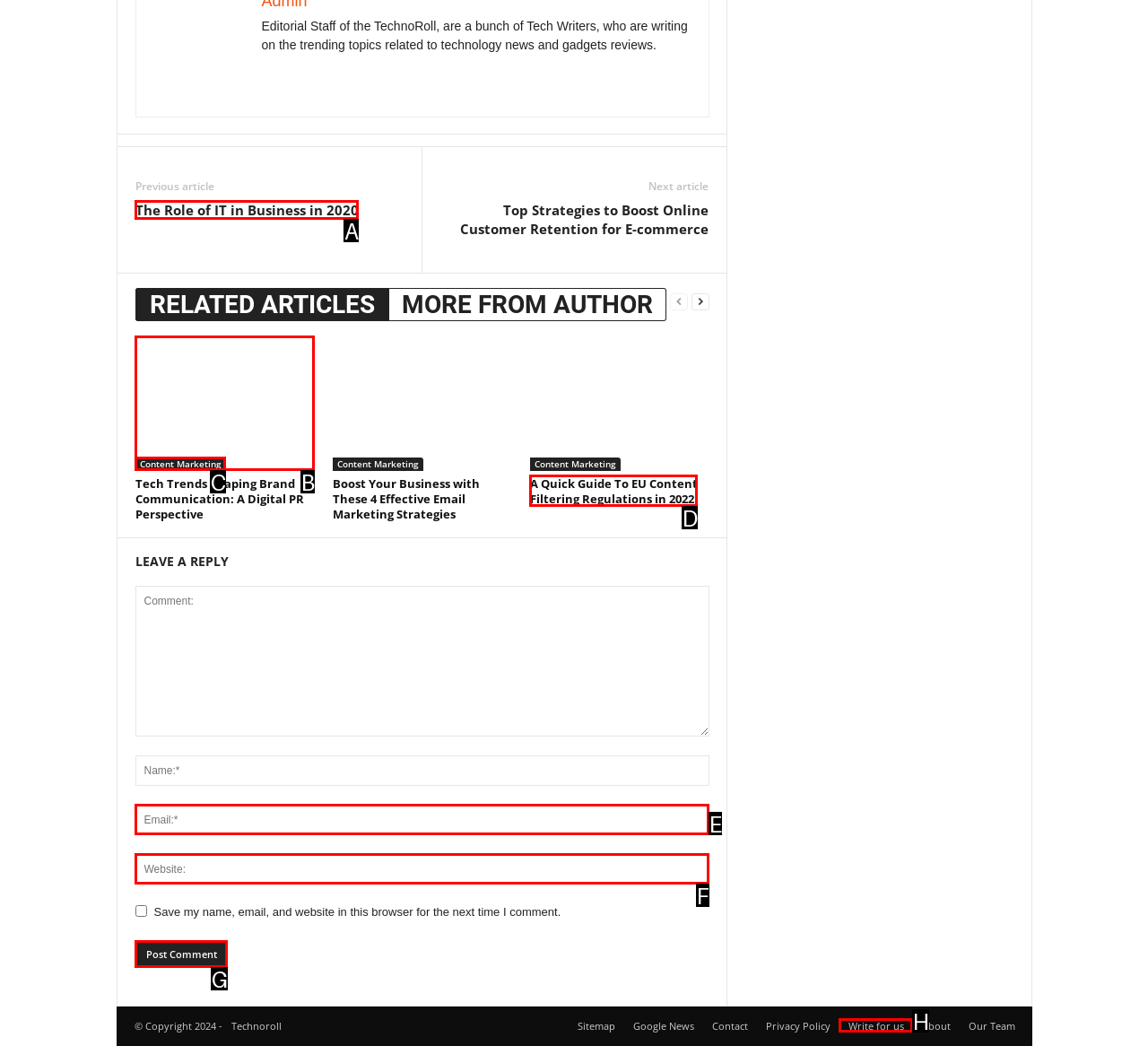Which lettered UI element aligns with this description: name="submit" value="Post Comment"
Provide your answer using the letter from the available choices.

G